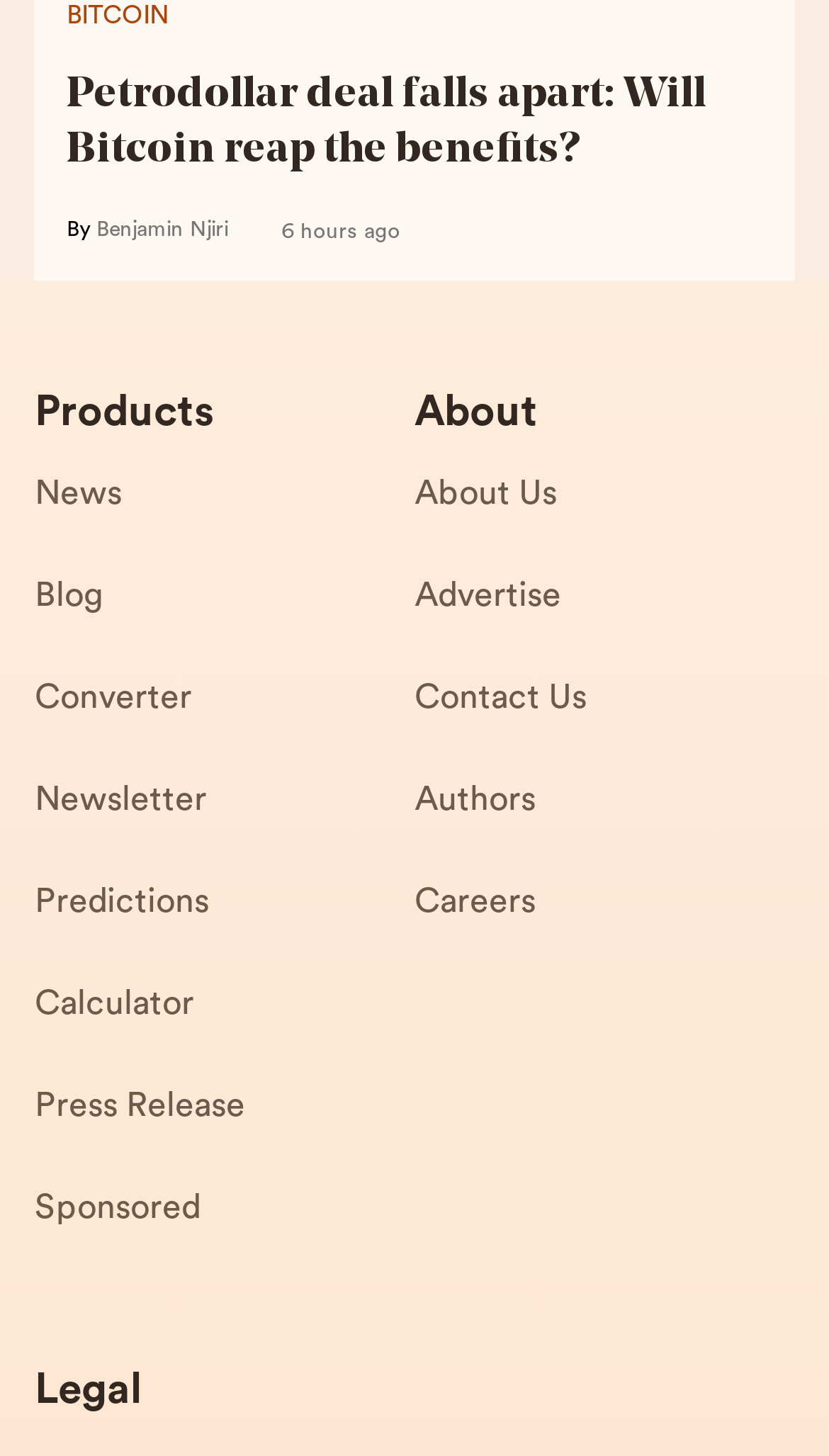What is the time frame when the article was published?
Look at the image and construct a detailed response to the question.

The time frame when the article was published can be determined by looking at the text '6 hours ago', which indicates that the article was published 6 hours ago.